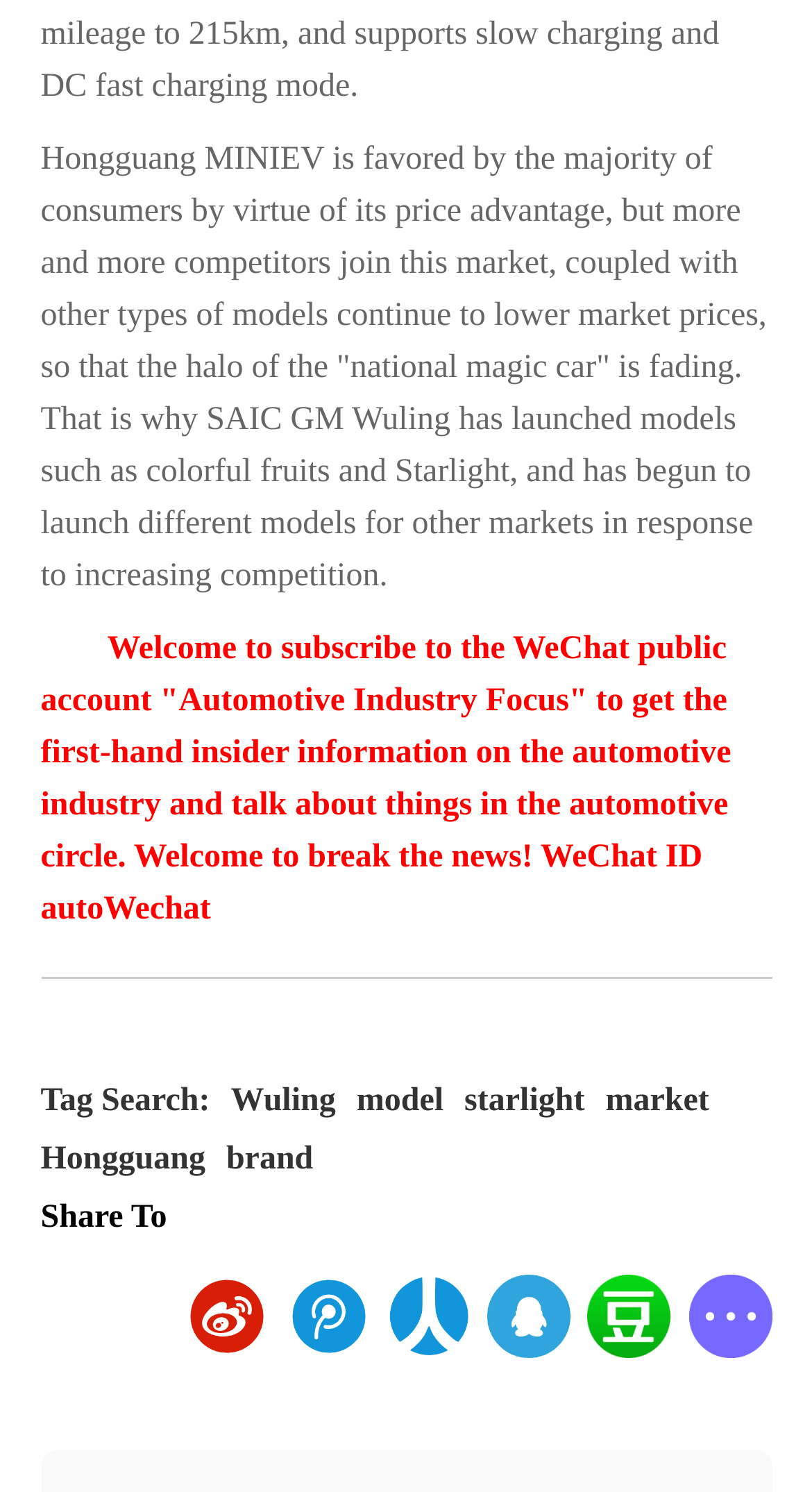Find the bounding box coordinates of the element you need to click on to perform this action: 'View more sharing options'. The coordinates should be represented by four float values between 0 and 1, in the format [left, top, right, bottom].

[0.847, 0.858, 0.95, 0.949]